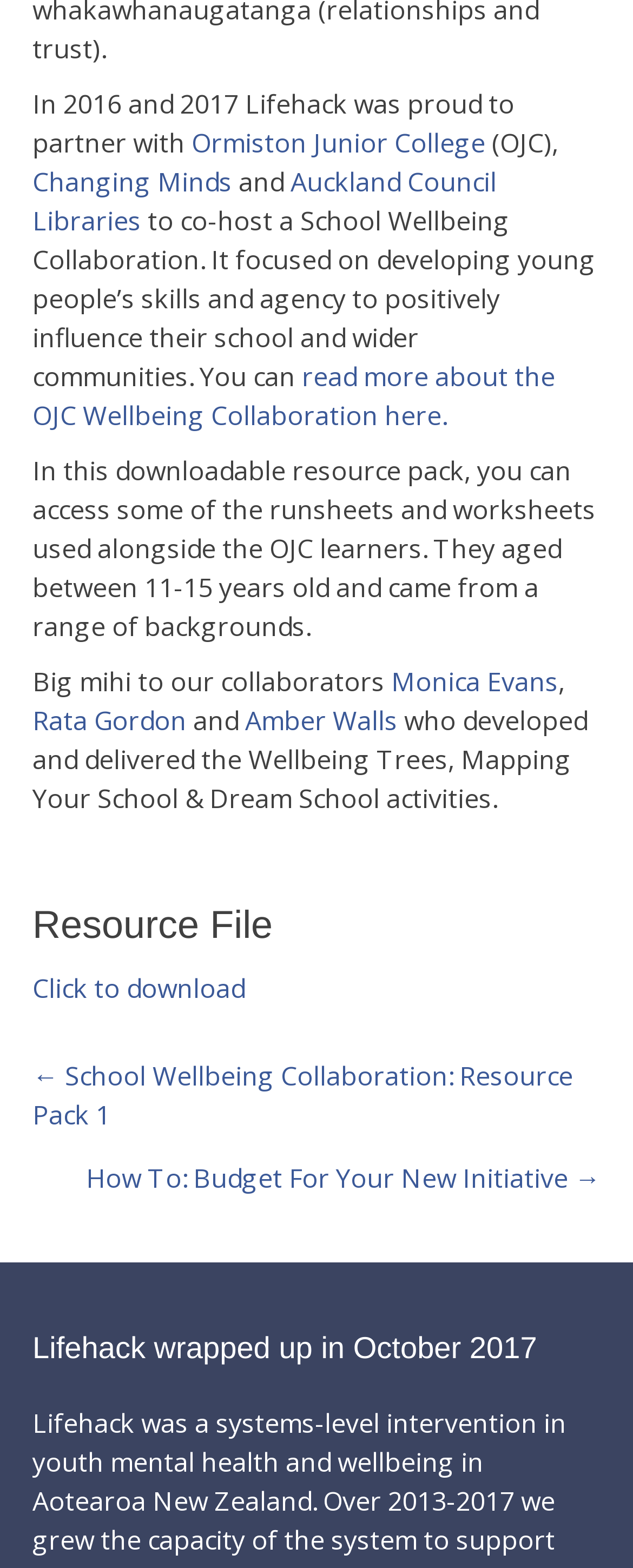Refer to the screenshot and answer the following question in detail:
Who developed and delivered the Wellbeing Trees, Mapping Your School & Dream School activities?

The webpage credits Monica Evans, Rata Gordon, and Amber Walls with developing and delivering the Wellbeing Trees, Mapping Your School & Dream School activities as part of the School Wellbeing Collaboration.